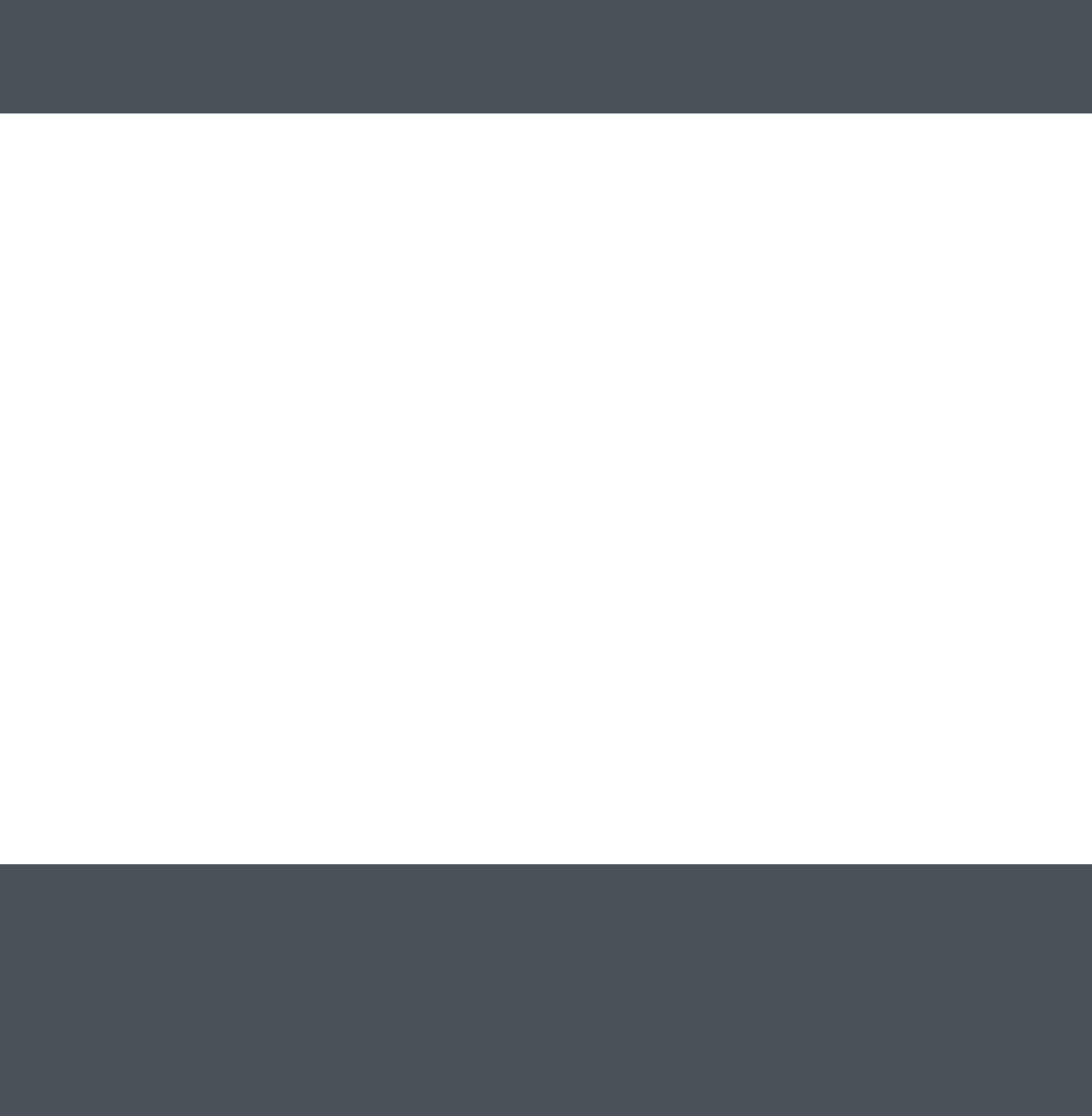What is the company name? Using the information from the screenshot, answer with a single word or phrase.

CAMBAUM GMBH